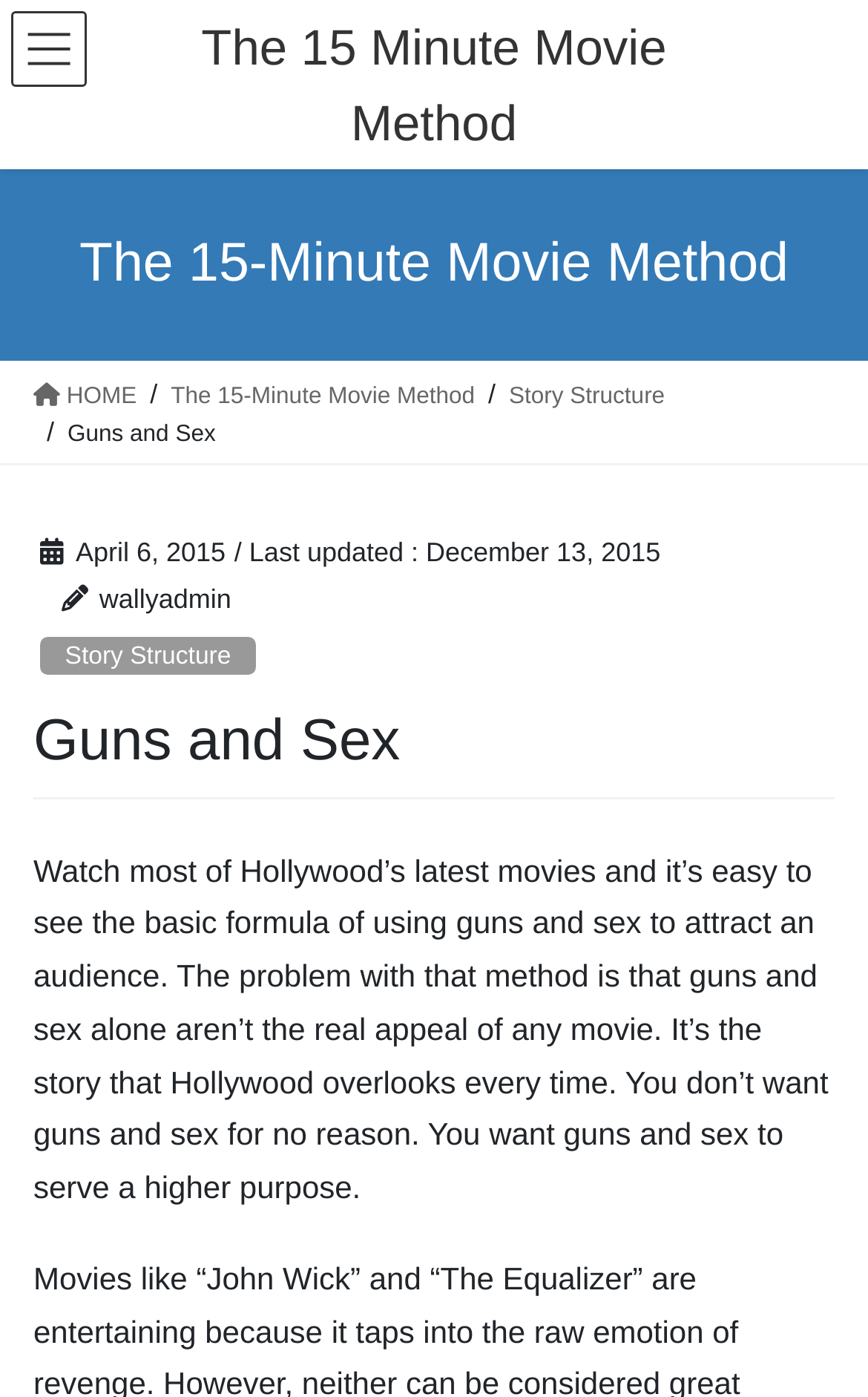How many links are there in the top navigation bar?
Use the image to give a comprehensive and detailed response to the question.

I counted the links in the top navigation bar by looking at the elements with type 'link' and bounding box coordinates that indicate they are located at the top of the page. I found three links: 'The 15-Minute Movie Method', 'HOME', and 'Story Structure'.